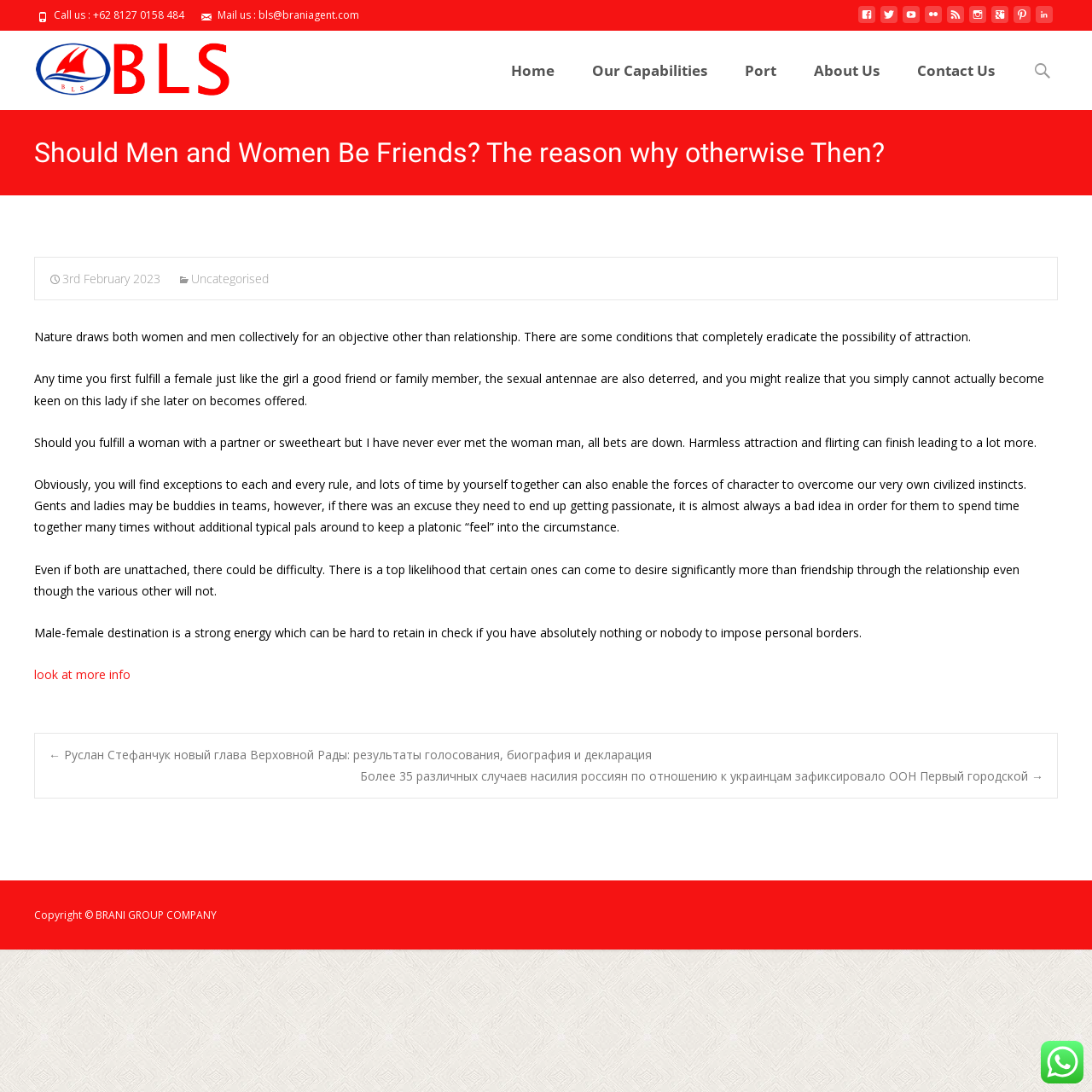Identify the bounding box coordinates of the section to be clicked to complete the task described by the following instruction: "Contact us". The coordinates should be four float numbers between 0 and 1, formatted as [left, top, right, bottom].

[0.73, 0.028, 0.821, 0.101]